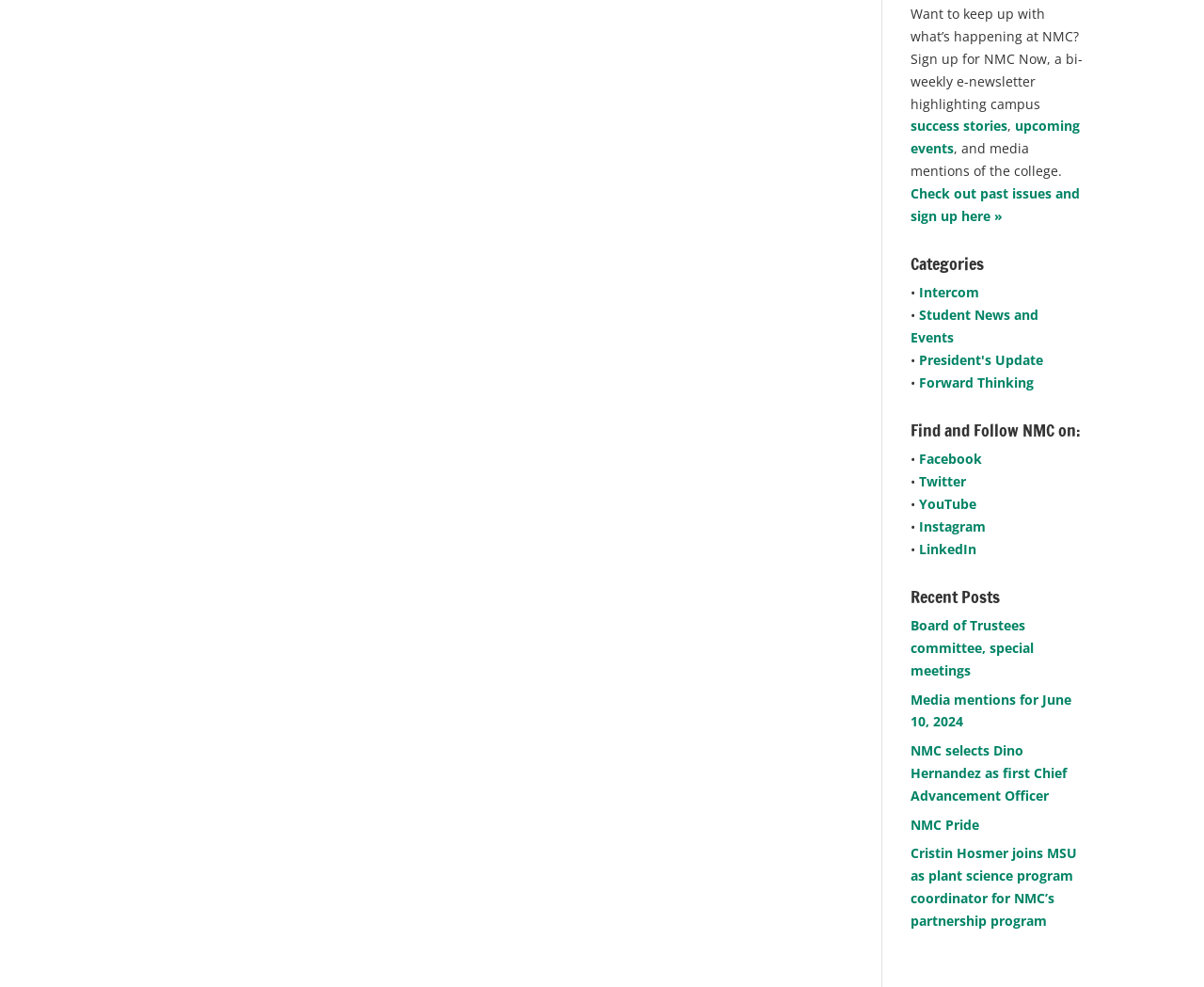Determine the bounding box for the UI element as described: "success stories". The coordinates should be represented as four float numbers between 0 and 1, formatted as [left, top, right, bottom].

[0.756, 0.119, 0.837, 0.137]